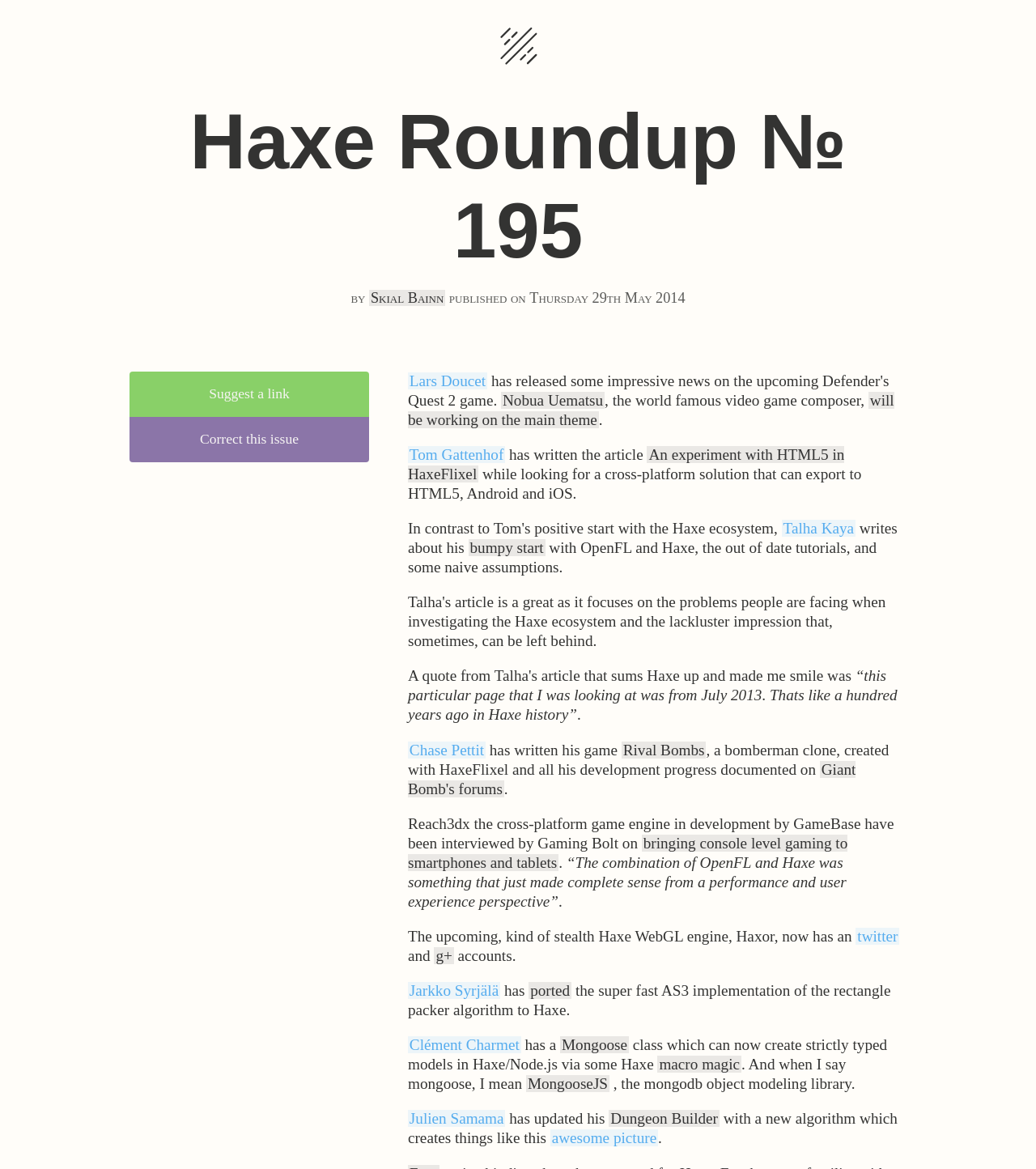Who is the composer working on the main theme of Defender's Quest 2?
Answer the question with a single word or phrase derived from the image.

Nobua Uematsu